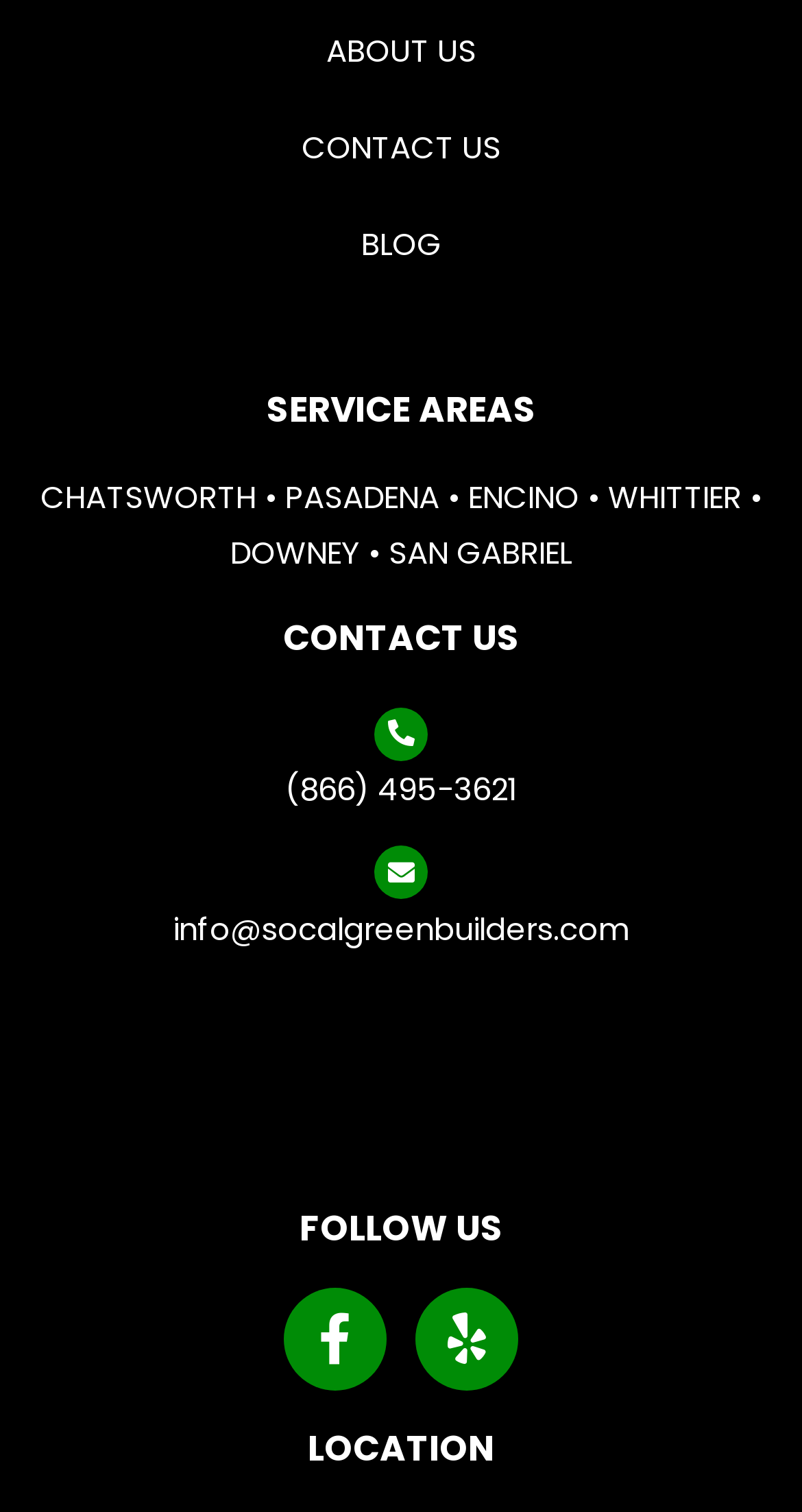Please indicate the bounding box coordinates for the clickable area to complete the following task: "Share to Twitter". The coordinates should be specified as four float numbers between 0 and 1, i.e., [left, top, right, bottom].

None